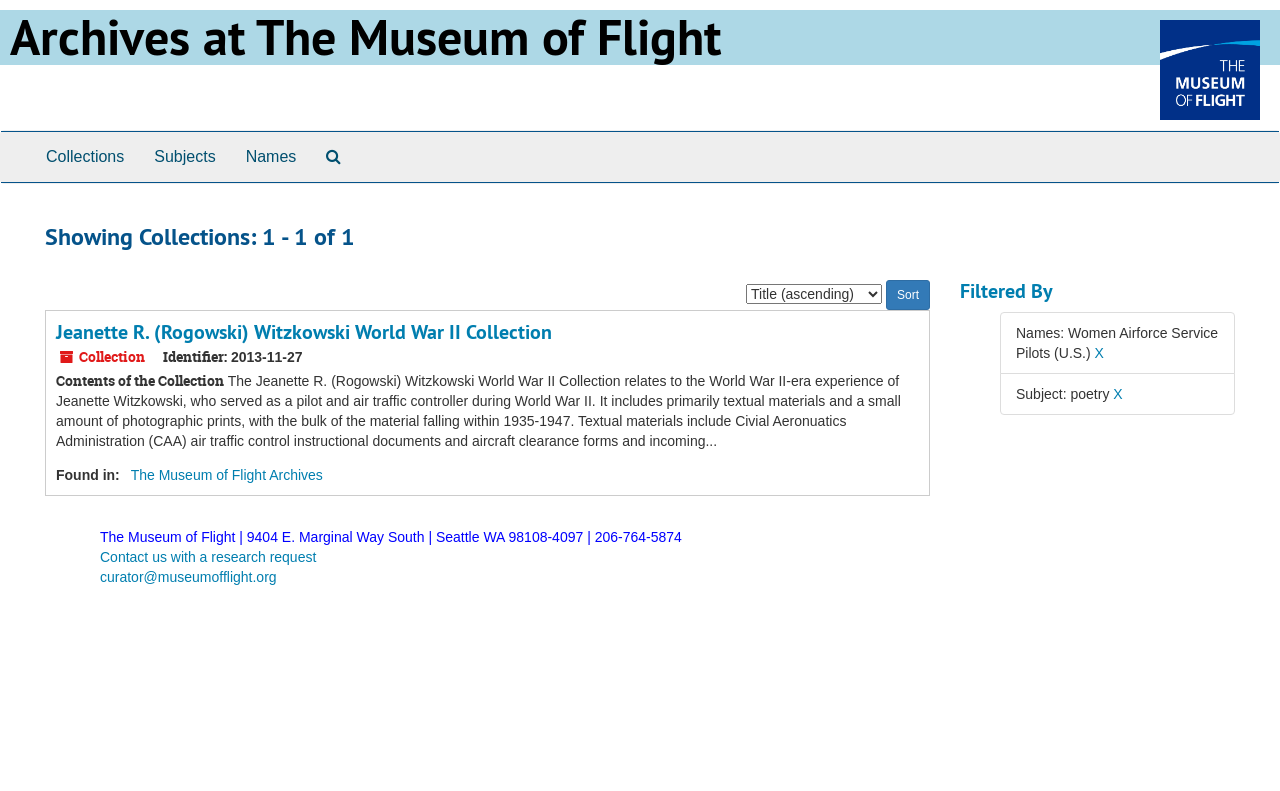Please respond to the question using a single word or phrase:
What is the research request contact email?

curator@museumofflight.org